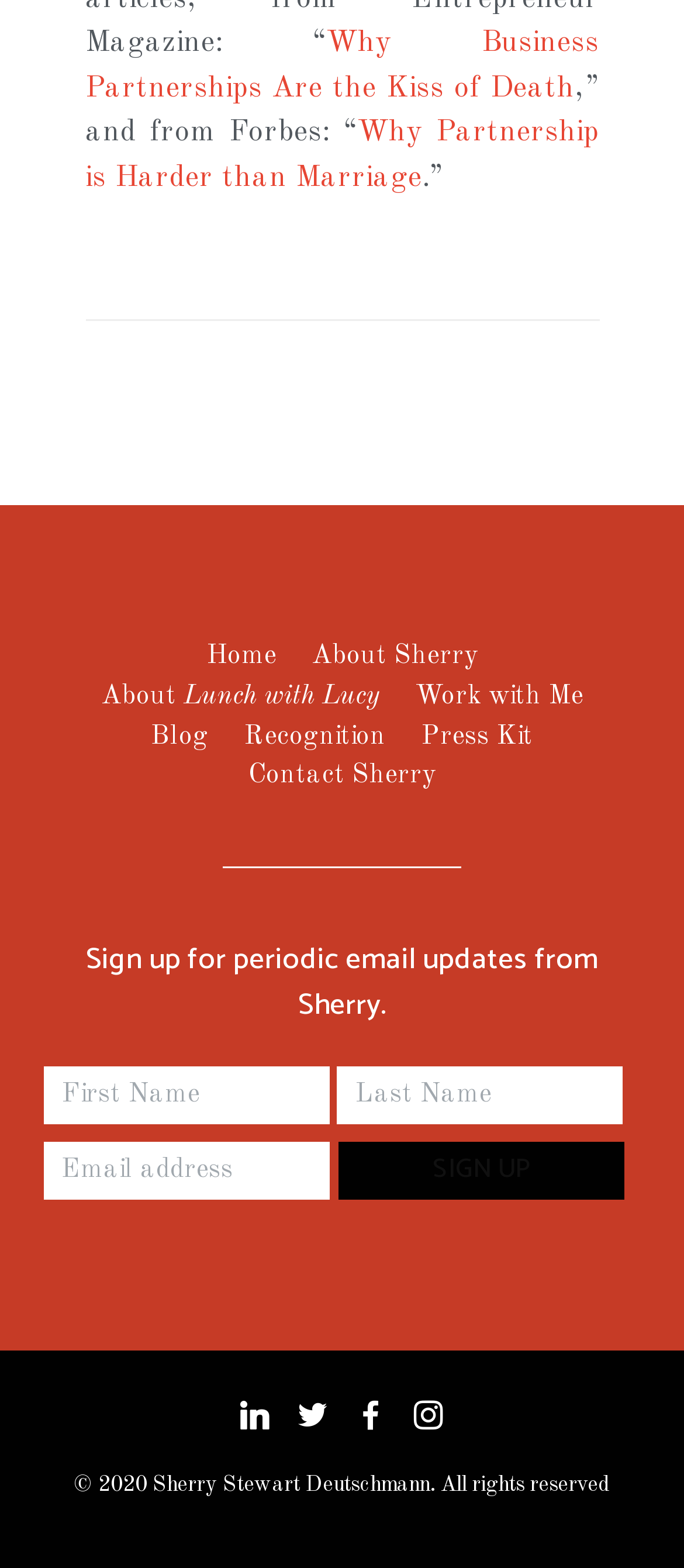Find the bounding box coordinates for the UI element whose description is: "About Lunch with Lucy". The coordinates should be four float numbers between 0 and 1, in the format [left, top, right, bottom].

[0.147, 0.431, 0.555, 0.457]